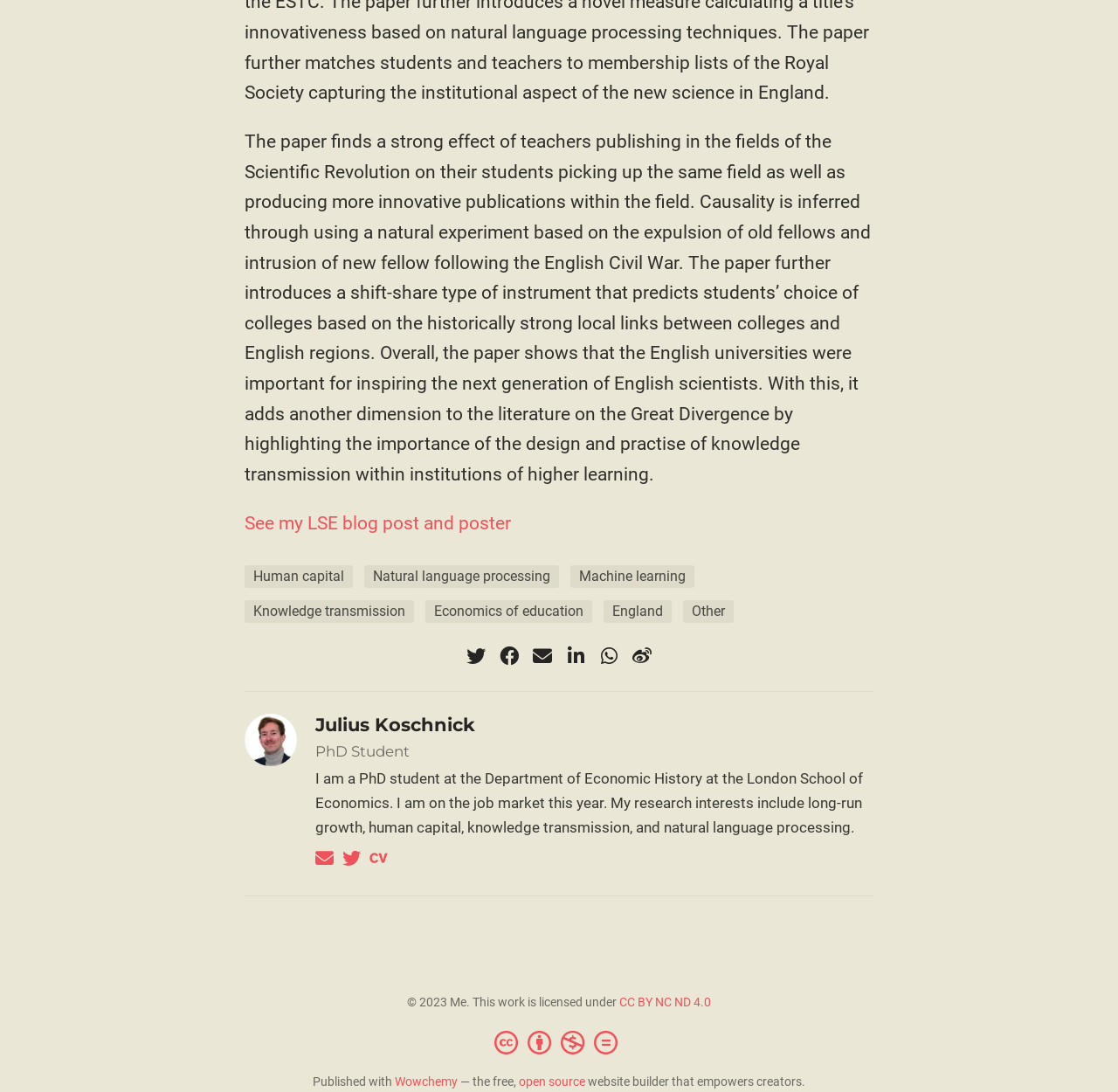Identify and provide the bounding box coordinates of the UI element described: "aria-label="whatsapp"". The coordinates should be formatted as [left, top, right, bottom], with each number being a float between 0 and 1.

[0.533, 0.589, 0.556, 0.613]